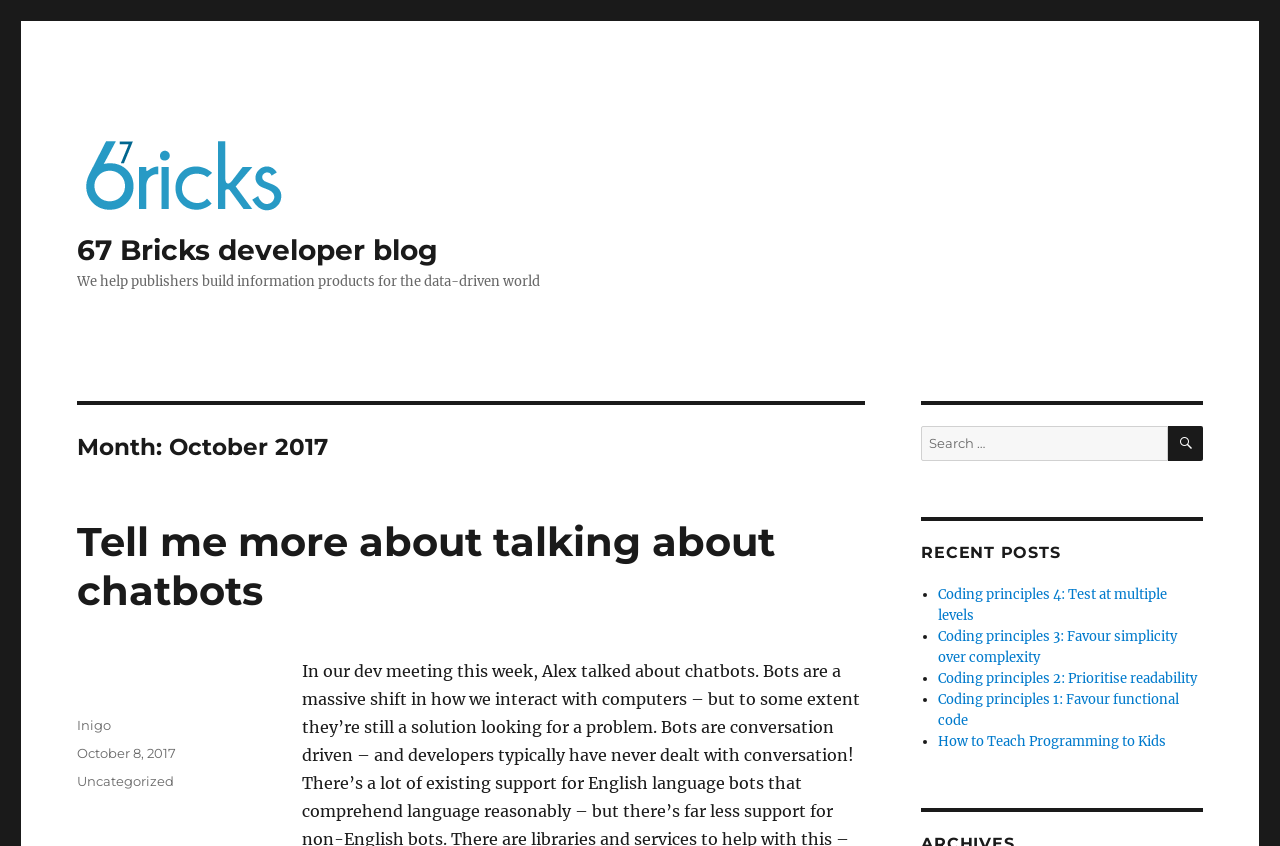Find the bounding box coordinates for the element that must be clicked to complete the instruction: "Search for something". The coordinates should be four float numbers between 0 and 1, indicated as [left, top, right, bottom].

[0.72, 0.504, 0.94, 0.545]